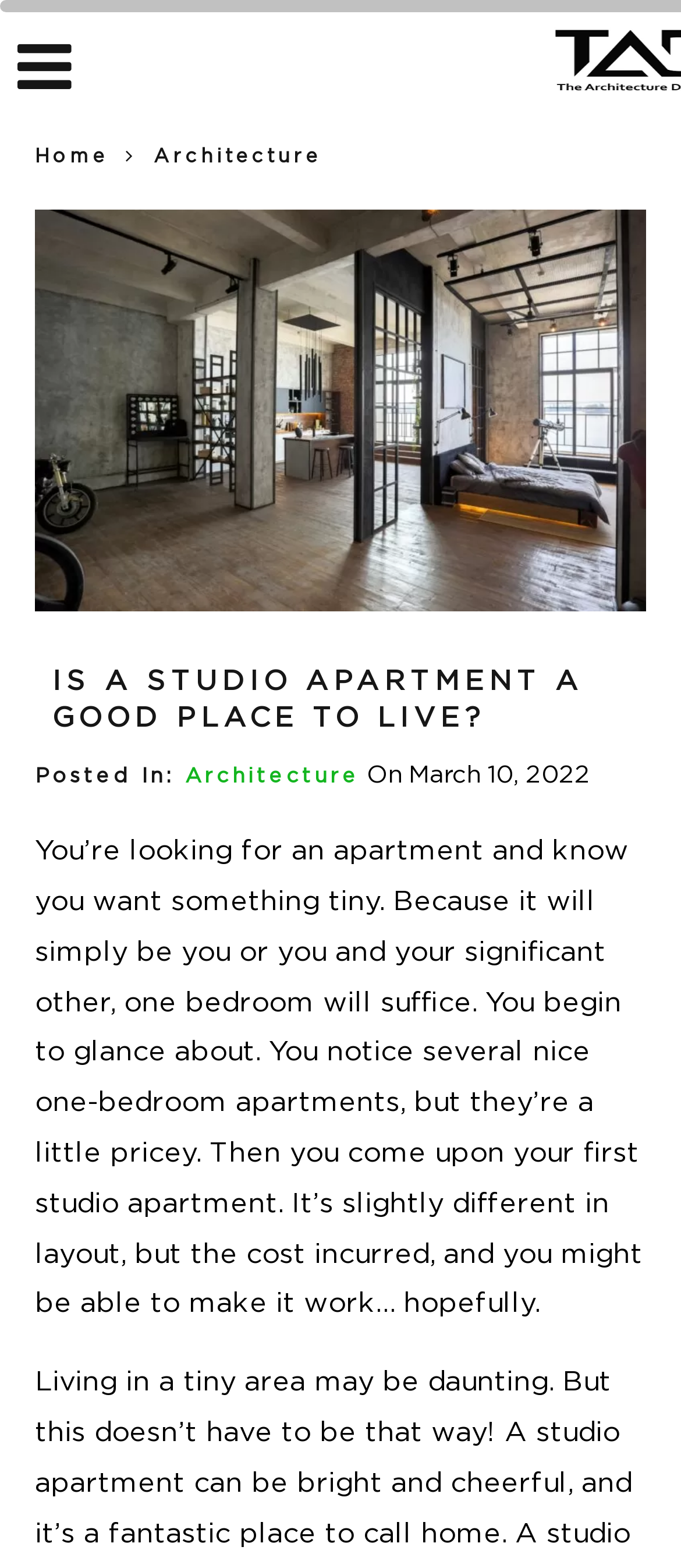What is the tone of the post?
Use the image to answer the question with a single word or phrase.

Informative